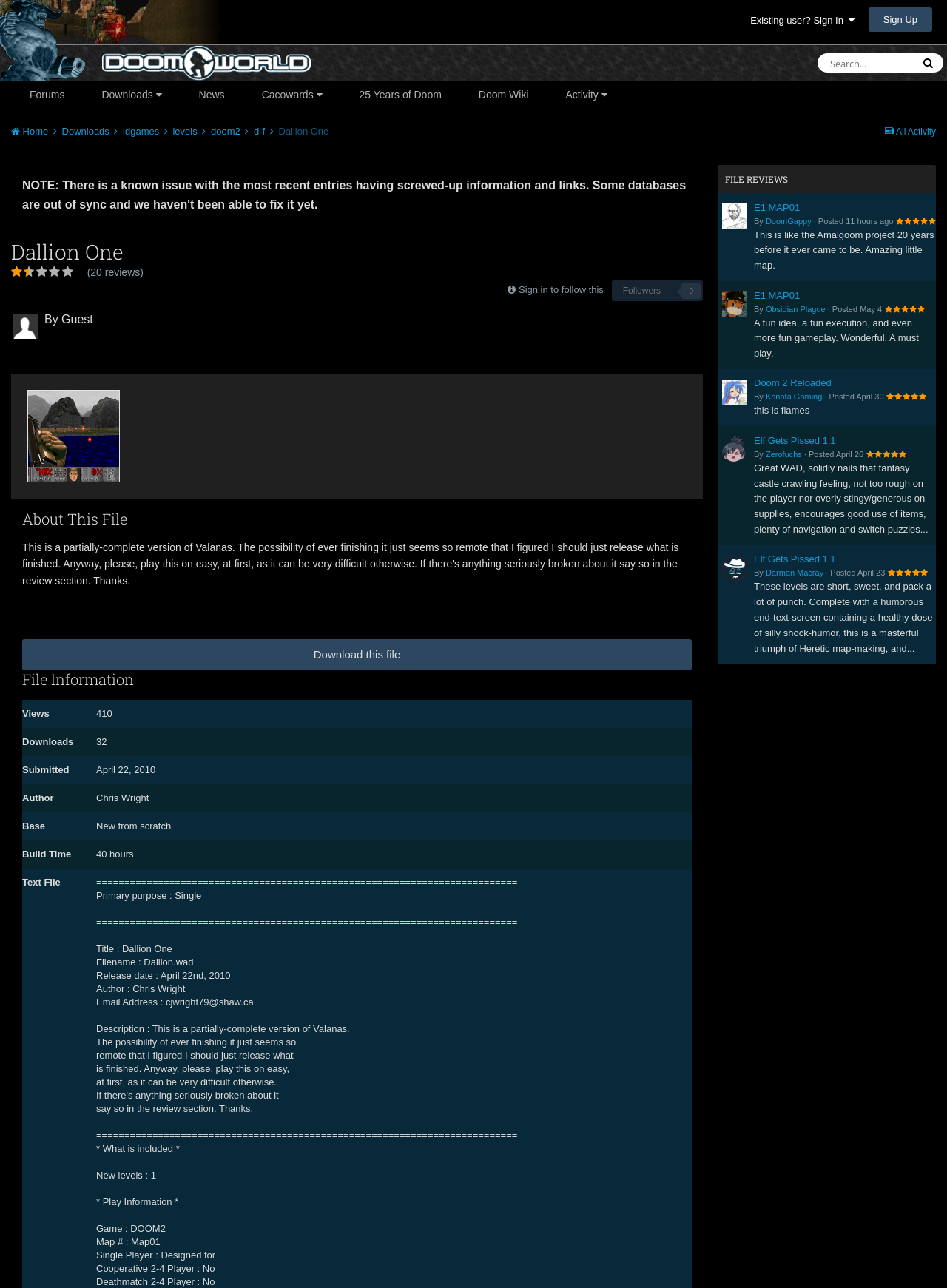Identify the bounding box coordinates necessary to click and complete the given instruction: "View file reviews".

[0.758, 0.128, 0.988, 0.15]